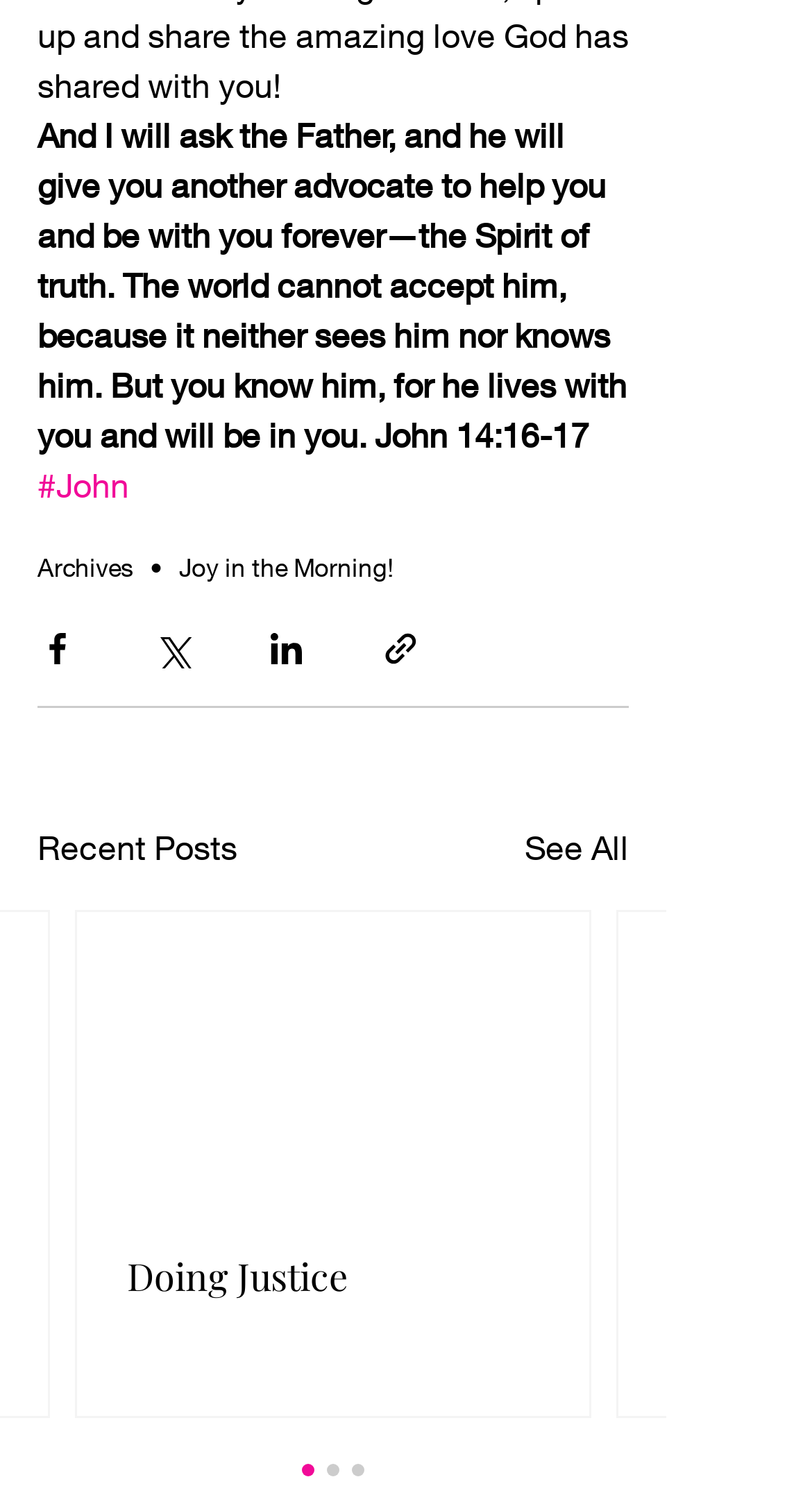Determine the bounding box coordinates of the clickable element necessary to fulfill the instruction: "Click on the 'Archives' link". Provide the coordinates as four float numbers within the 0 to 1 range, i.e., [left, top, right, bottom].

[0.046, 0.368, 0.164, 0.389]